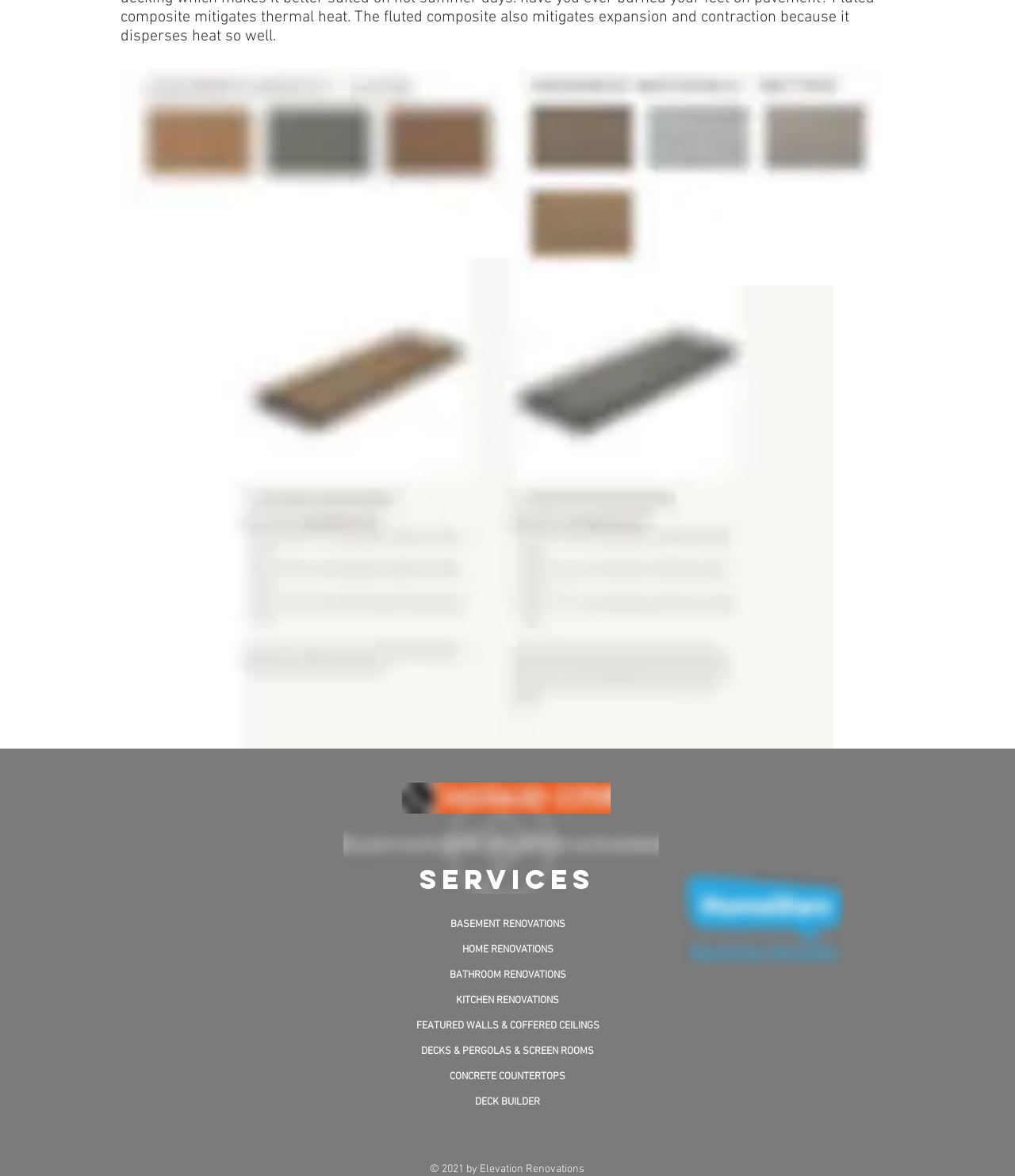Respond to the question below with a single word or phrase:
What is the main service category listed on the webpage?

Home Renovations